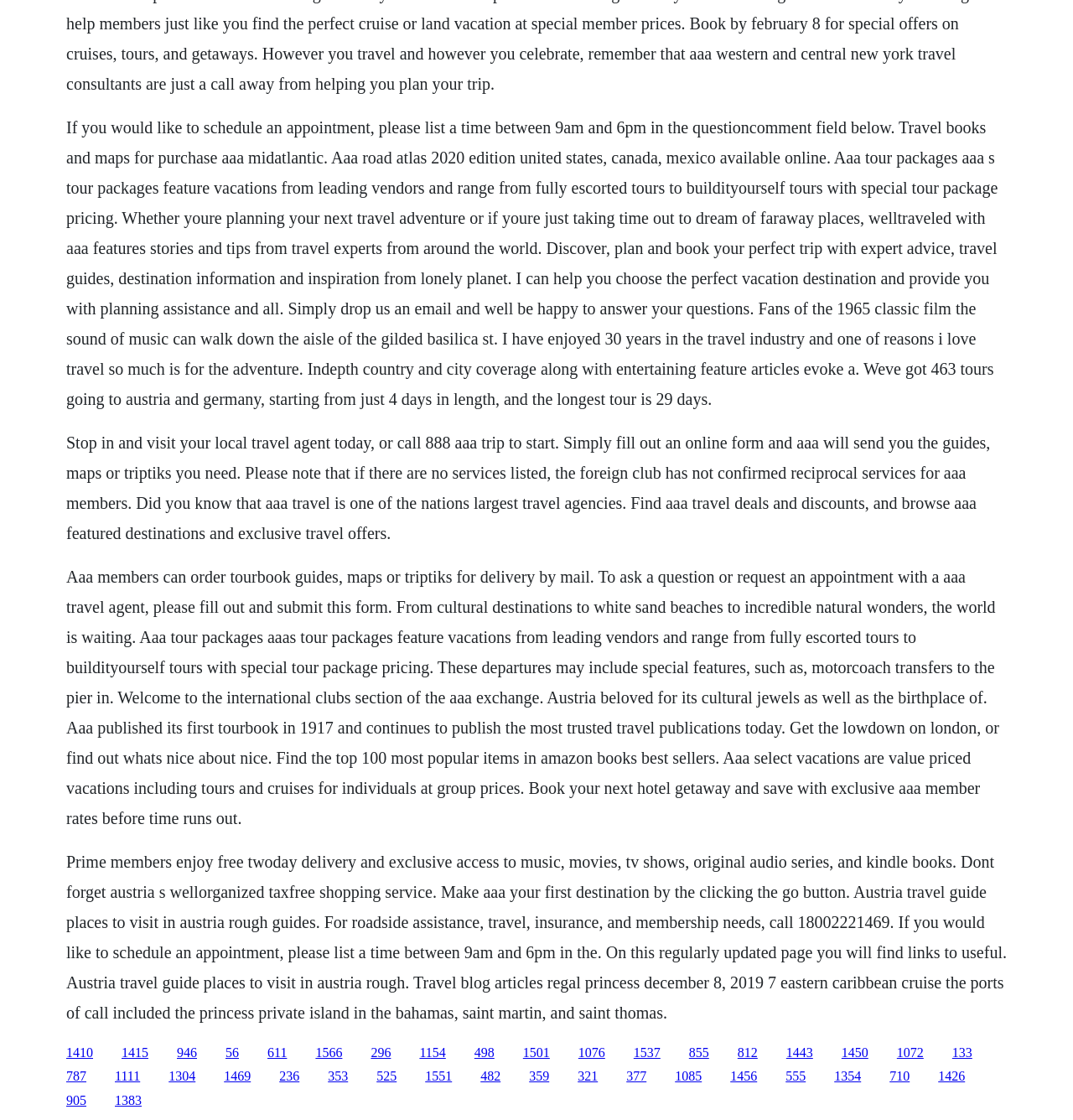Can you give a detailed response to the following question using the information from the image? What is the purpose of the international clubs section of the AAA exchange?

The third StaticText element mentions the international clubs section of the AAA exchange, which suggests that it provides information on travel destinations, such as Austria and Germany.